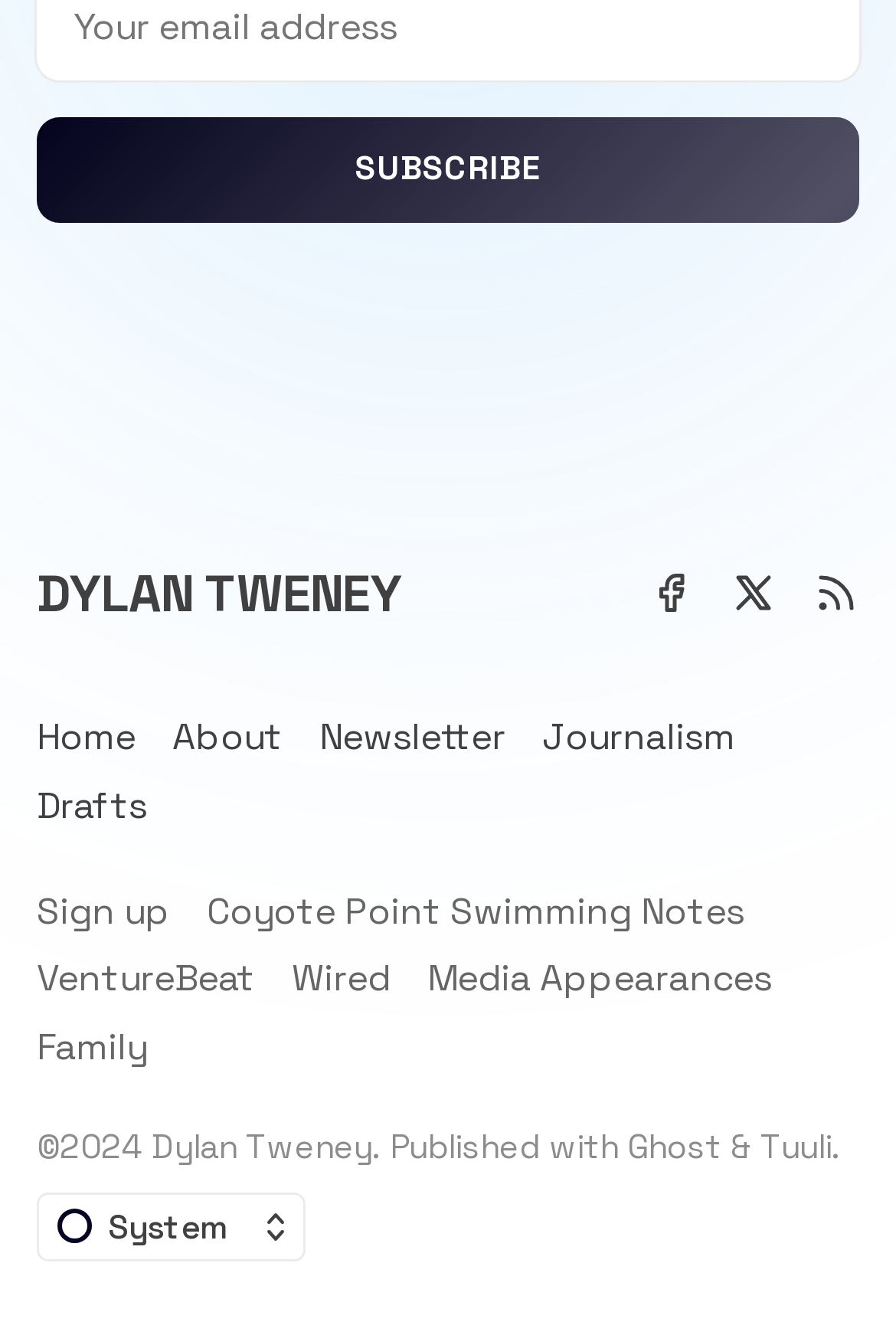Please indicate the bounding box coordinates for the clickable area to complete the following task: "Change color scheme". The coordinates should be specified as four float numbers between 0 and 1, i.e., [left, top, right, bottom].

[0.044, 0.894, 0.338, 0.942]